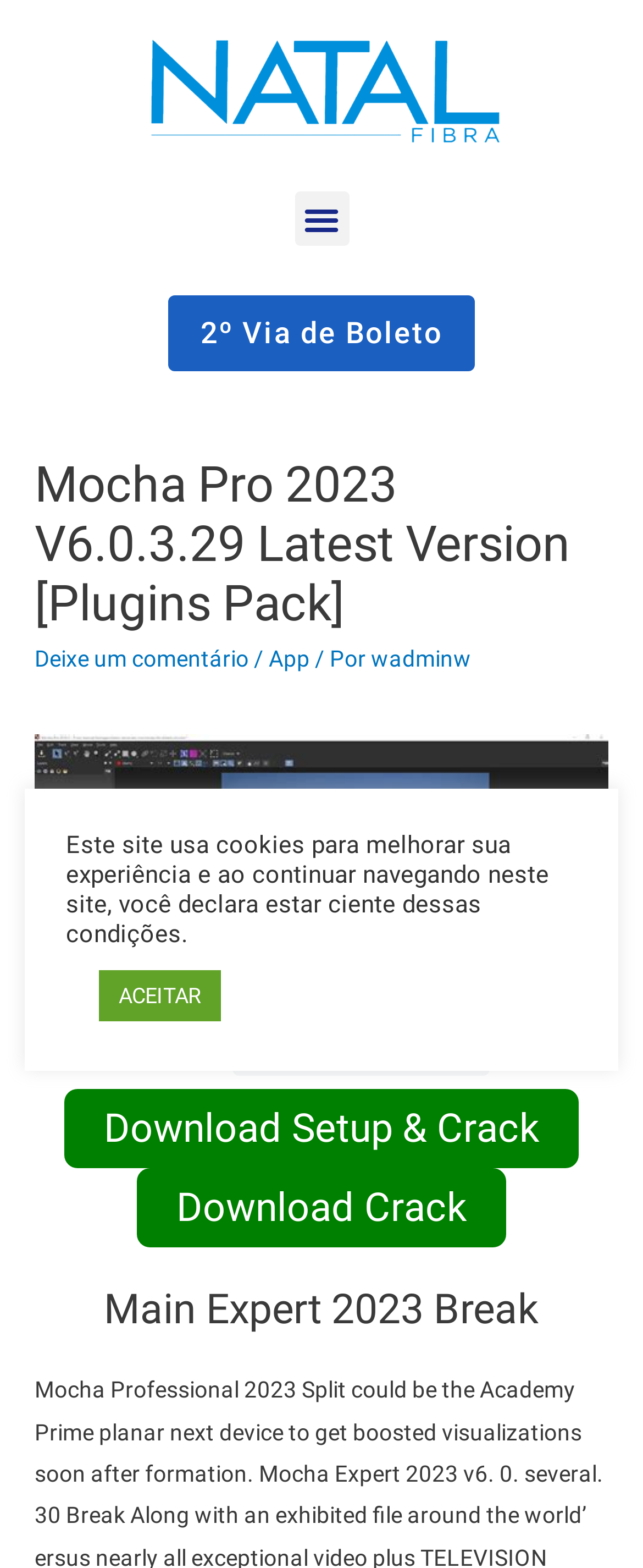Find the bounding box coordinates of the element to click in order to complete the given instruction: "View the article about protein related to Alzheimer’s."

None